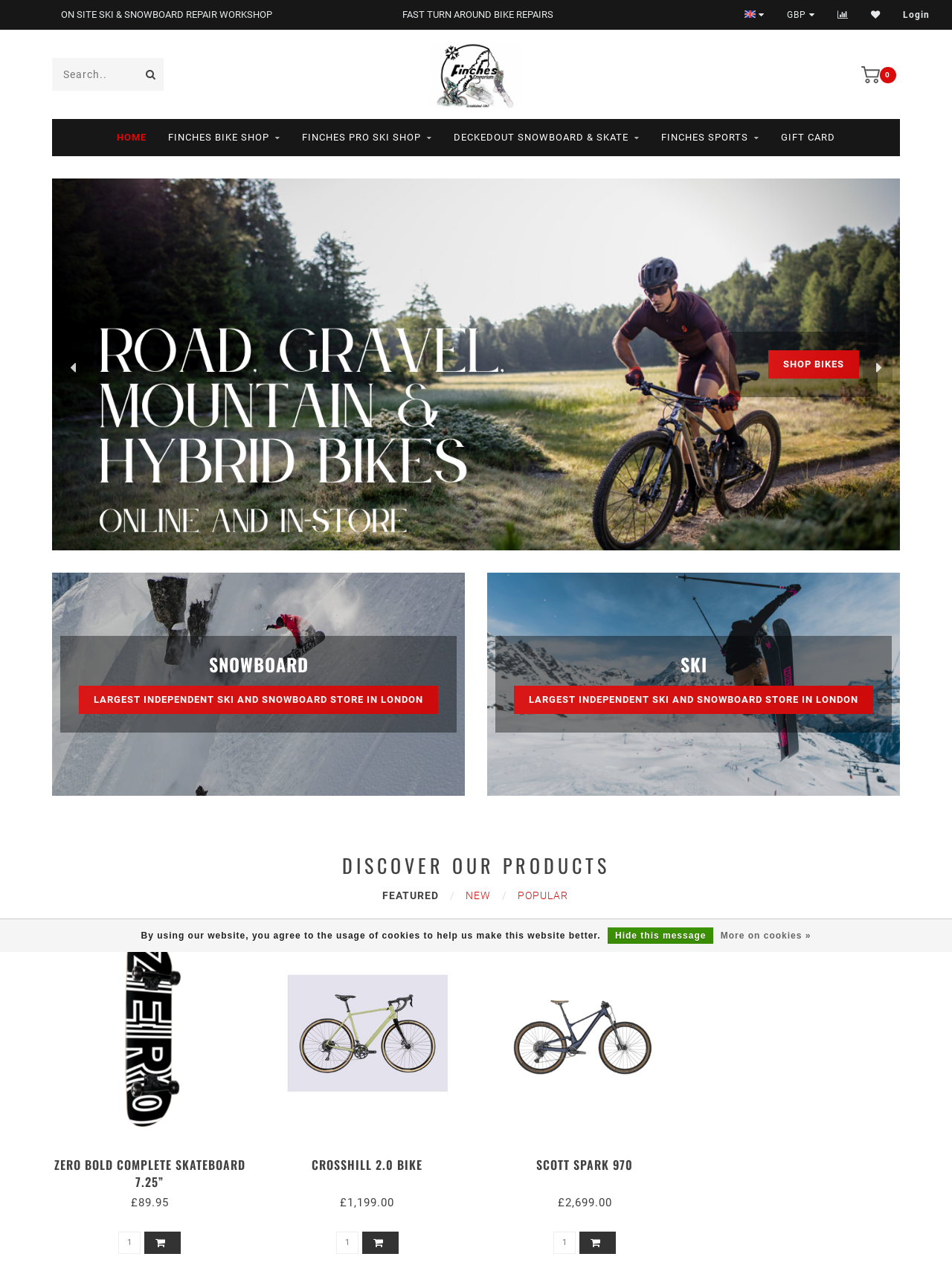Identify the bounding box coordinates of the area that should be clicked in order to complete the given instruction: "Visit the home page". The bounding box coordinates should be four float numbers between 0 and 1, i.e., [left, top, right, bottom].

[0.123, 0.093, 0.154, 0.123]